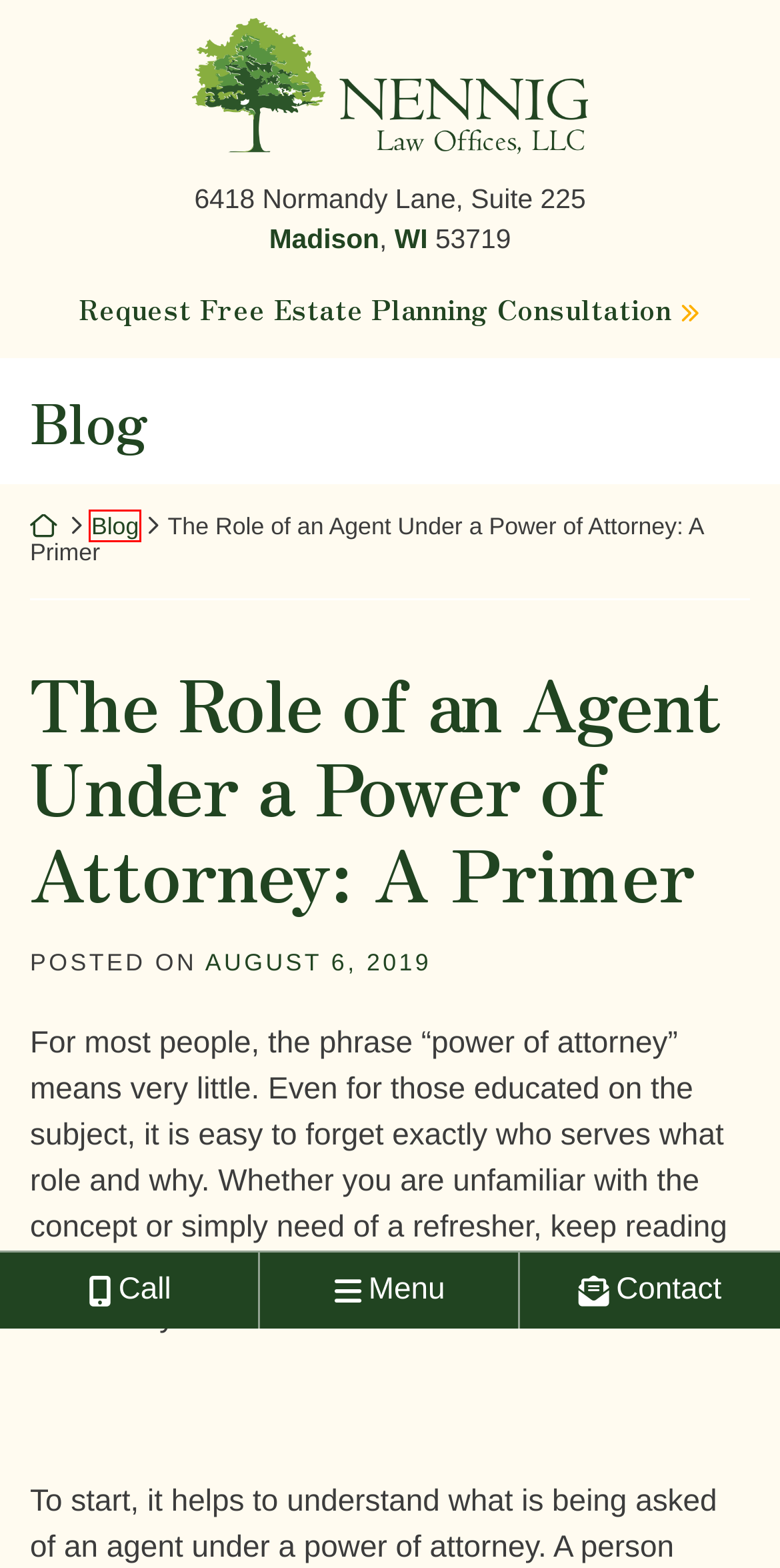Look at the screenshot of a webpage with a red bounding box and select the webpage description that best corresponds to the new page after clicking the element in the red box. Here are the options:
A. Living Trust Archives - Nennig Law Offices, LLC
B. Fair Division Archives - Nennig Law Offices, LLC
C. ABLE Program Archives - Nennig Law Offices, LLC
D. Conservatorship Archives - Nennig Law Offices, LLC
E. Blog - Nennig Law Offices, LLC
F. Incapacity Archives - Nennig Law Offices, LLC
G. Madison, WI estate planning and estate administration - Nennig Law Offices, LLC
H. Contact Us

E